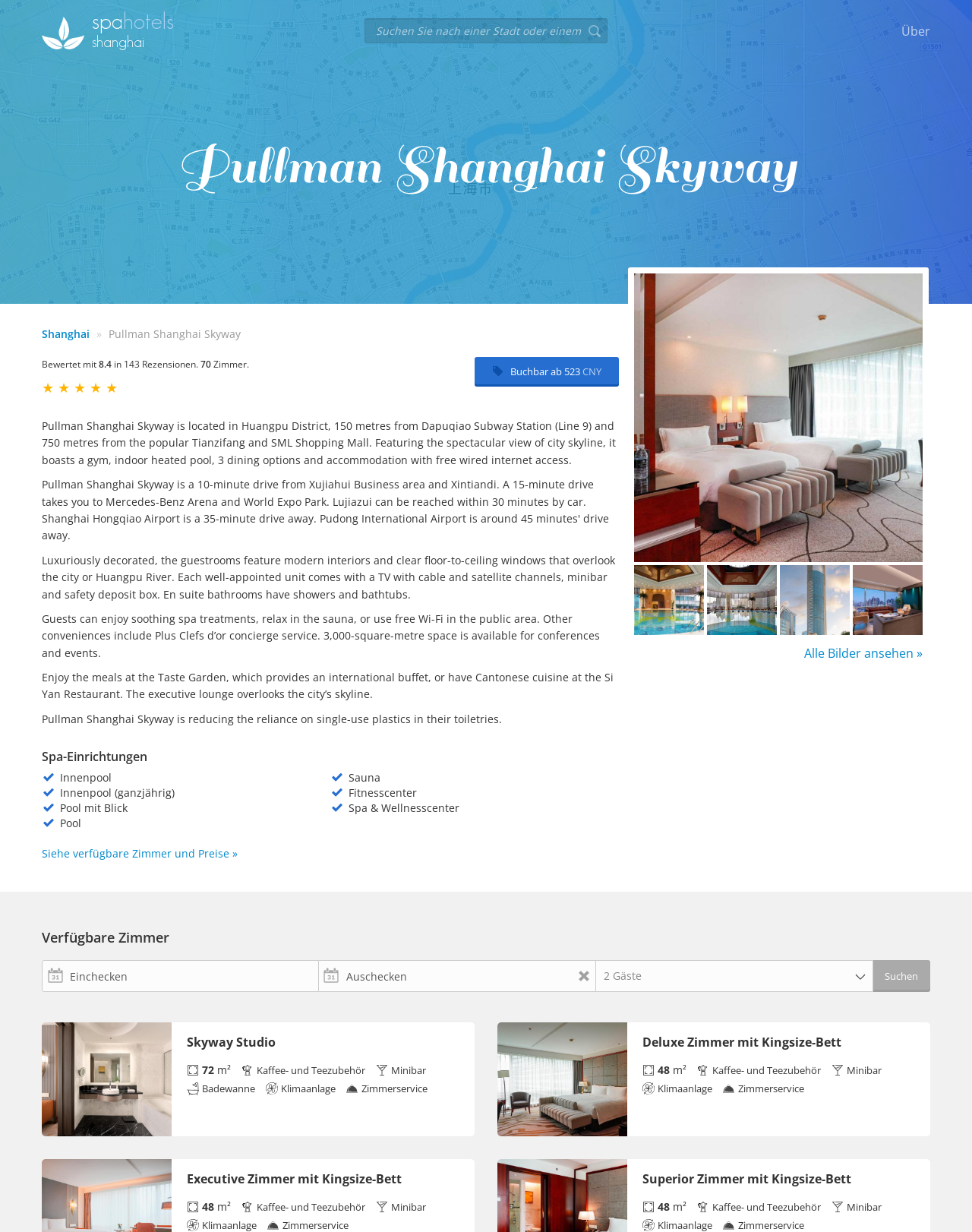Given the webpage screenshot and the description, determine the bounding box coordinates (top-left x, top-left y, bottom-right x, bottom-right y) that define the location of the UI element matching this description: Men's Health Clinic

None